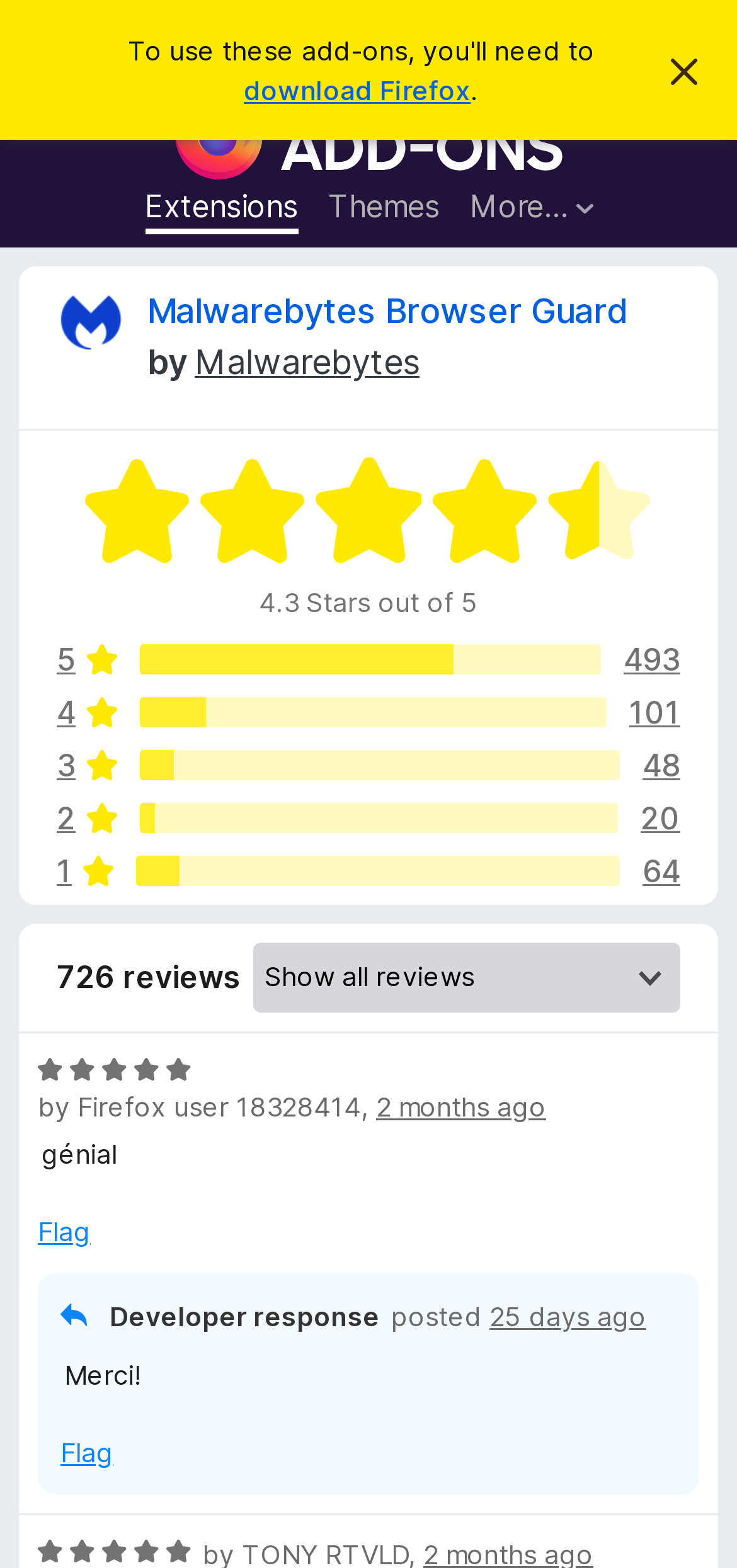Find the bounding box coordinates of the area to click in order to follow the instruction: "Flag a review".

[0.051, 0.772, 0.123, 0.797]